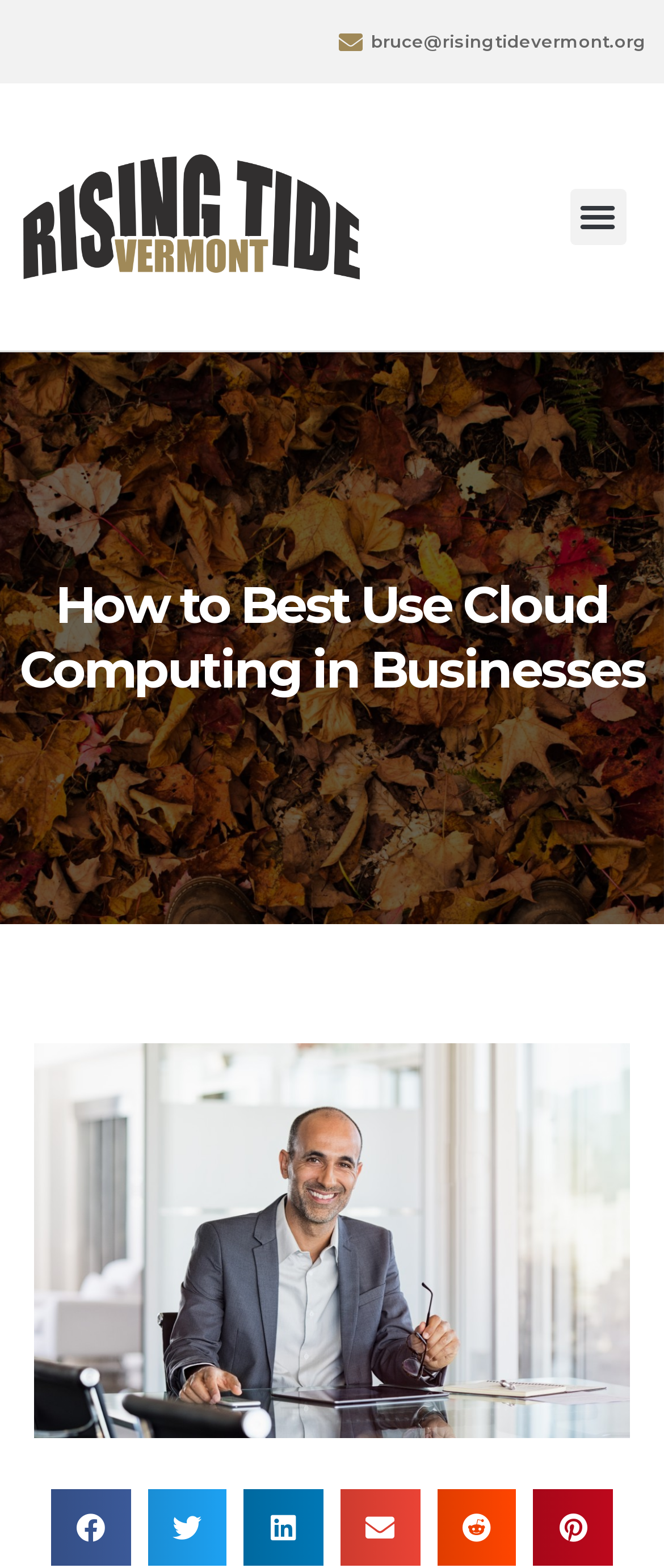Highlight the bounding box coordinates of the element you need to click to perform the following instruction: "Toggle the menu."

[0.858, 0.12, 0.942, 0.156]